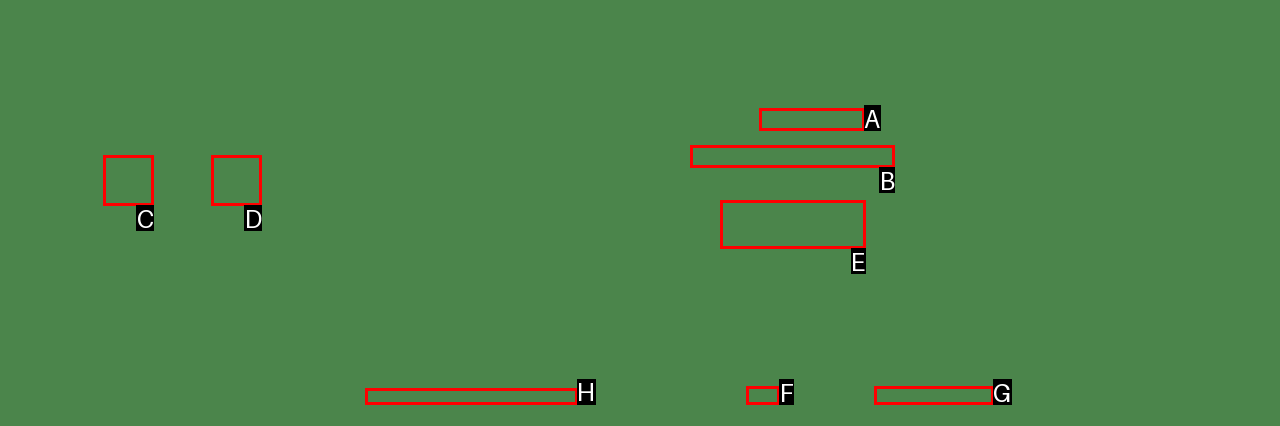For the given instruction: Visit home page, determine which boxed UI element should be clicked. Answer with the letter of the corresponding option directly.

F